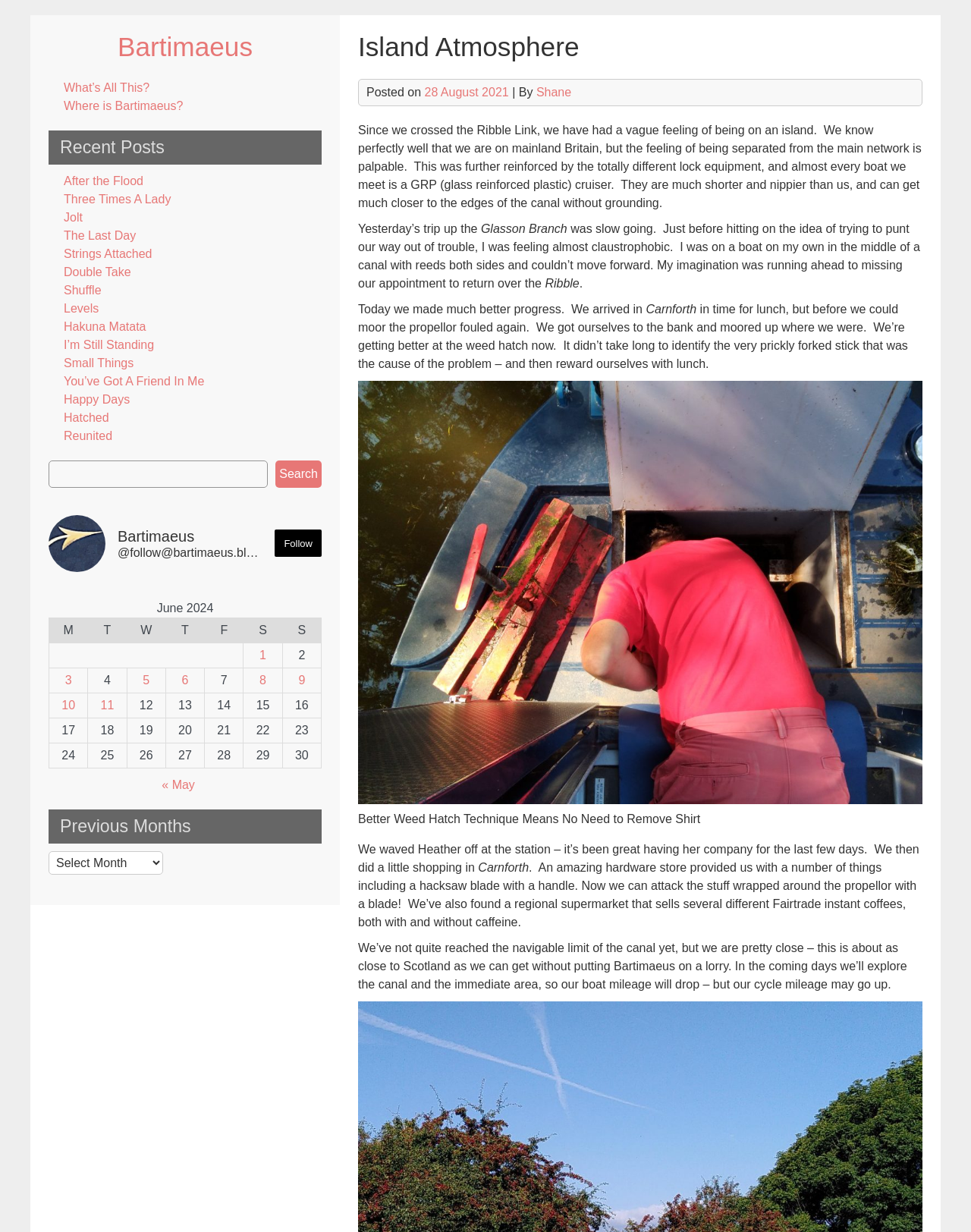Utilize the details in the image to give a detailed response to the question: What is the text on the button to follow the blog on the Fediverse?

The button to follow the blog on the Fediverse is located below the image and has the text 'Follow'.